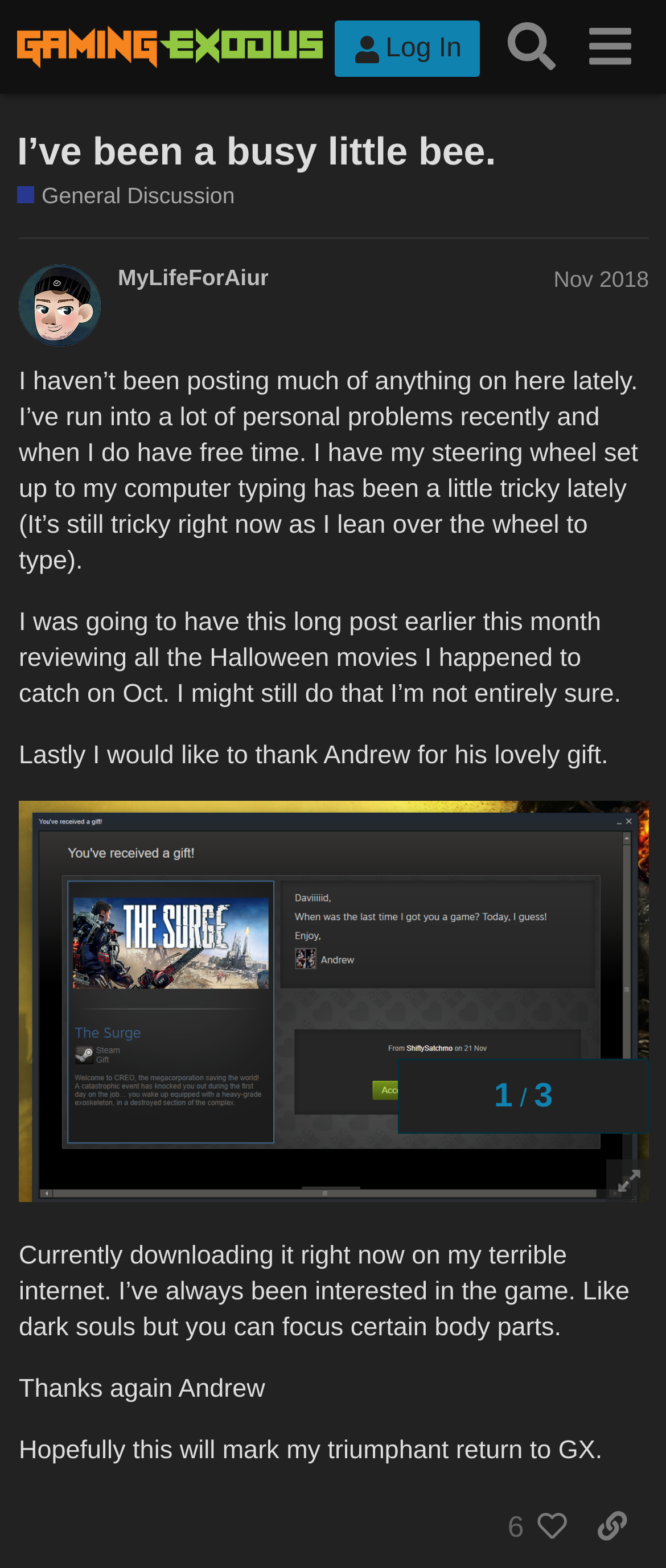Locate the UI element described as follows: "andrewisbestbest.png1065×682 260 KB". Return the bounding box coordinates as four float numbers between 0 and 1 in the order [left, top, right, bottom].

[0.028, 0.51, 0.974, 0.767]